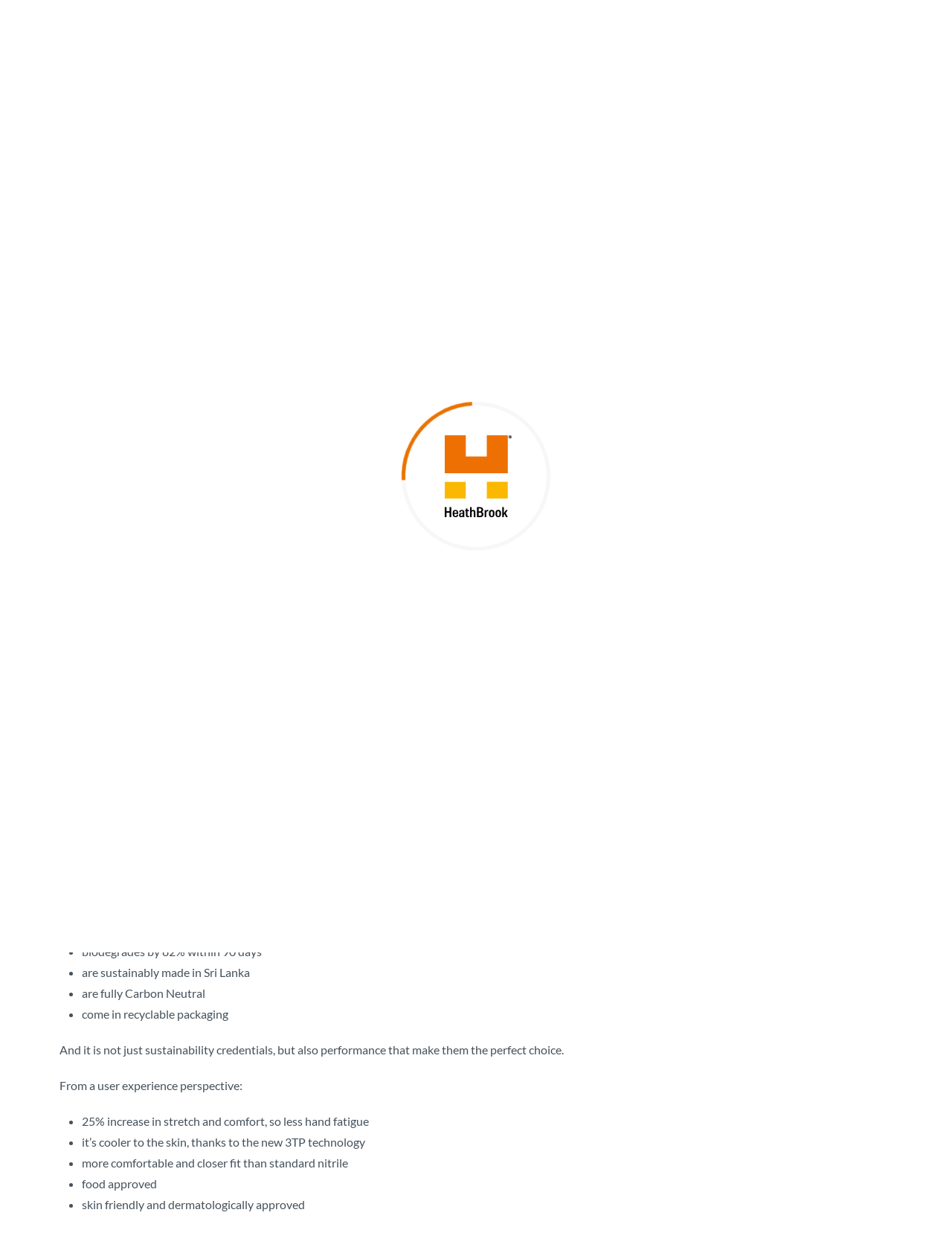Are the gloves food approved?
Based on the visual information, provide a detailed and comprehensive answer.

I inferred this answer by looking at the list of features of the Traffi Gloves, which includes 'food approved'. This suggests that the Traffi Gloves are approved for use in food-related industries.